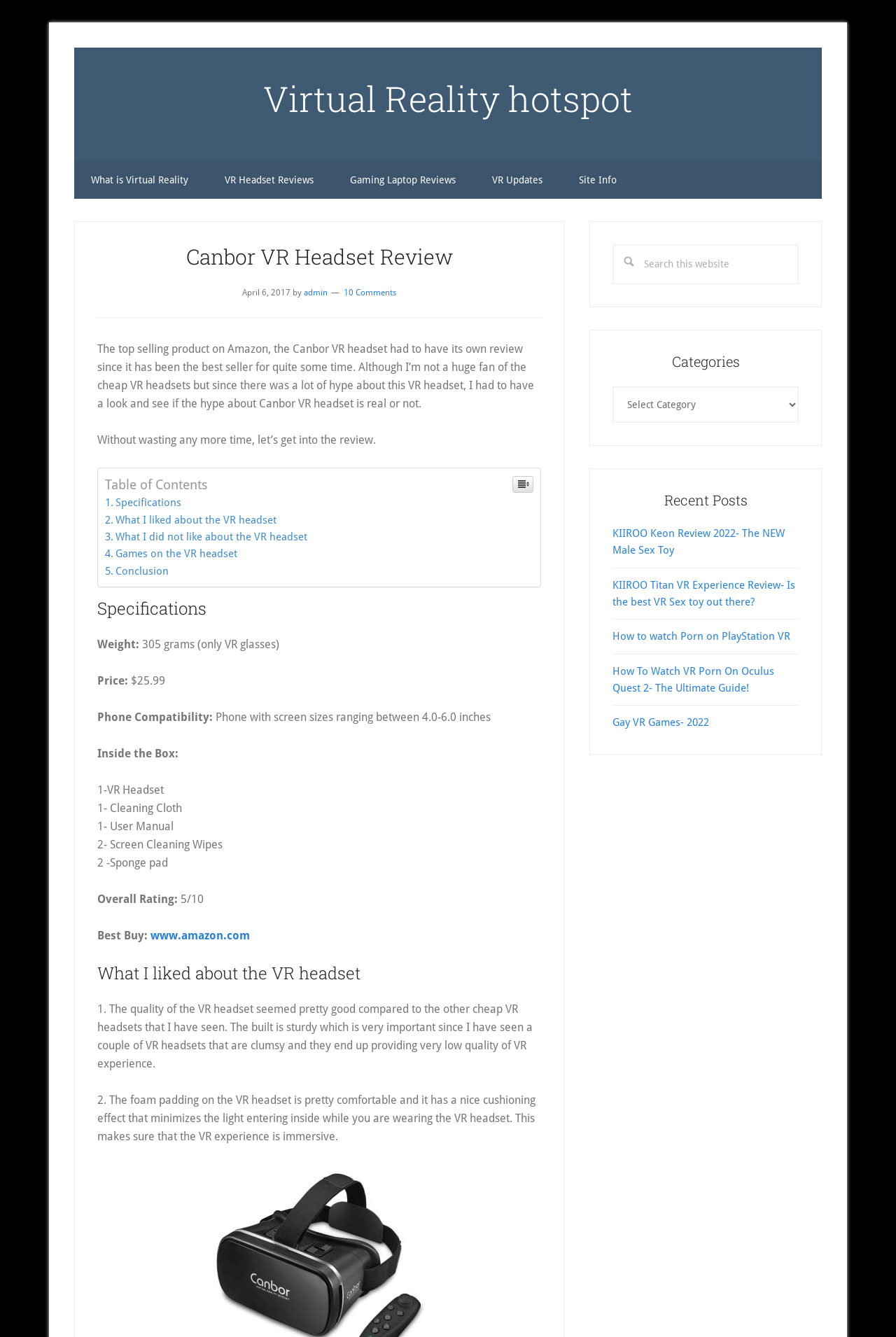Provide a brief response using a word or short phrase to this question:
How much does the VR headset cost?

$25.99